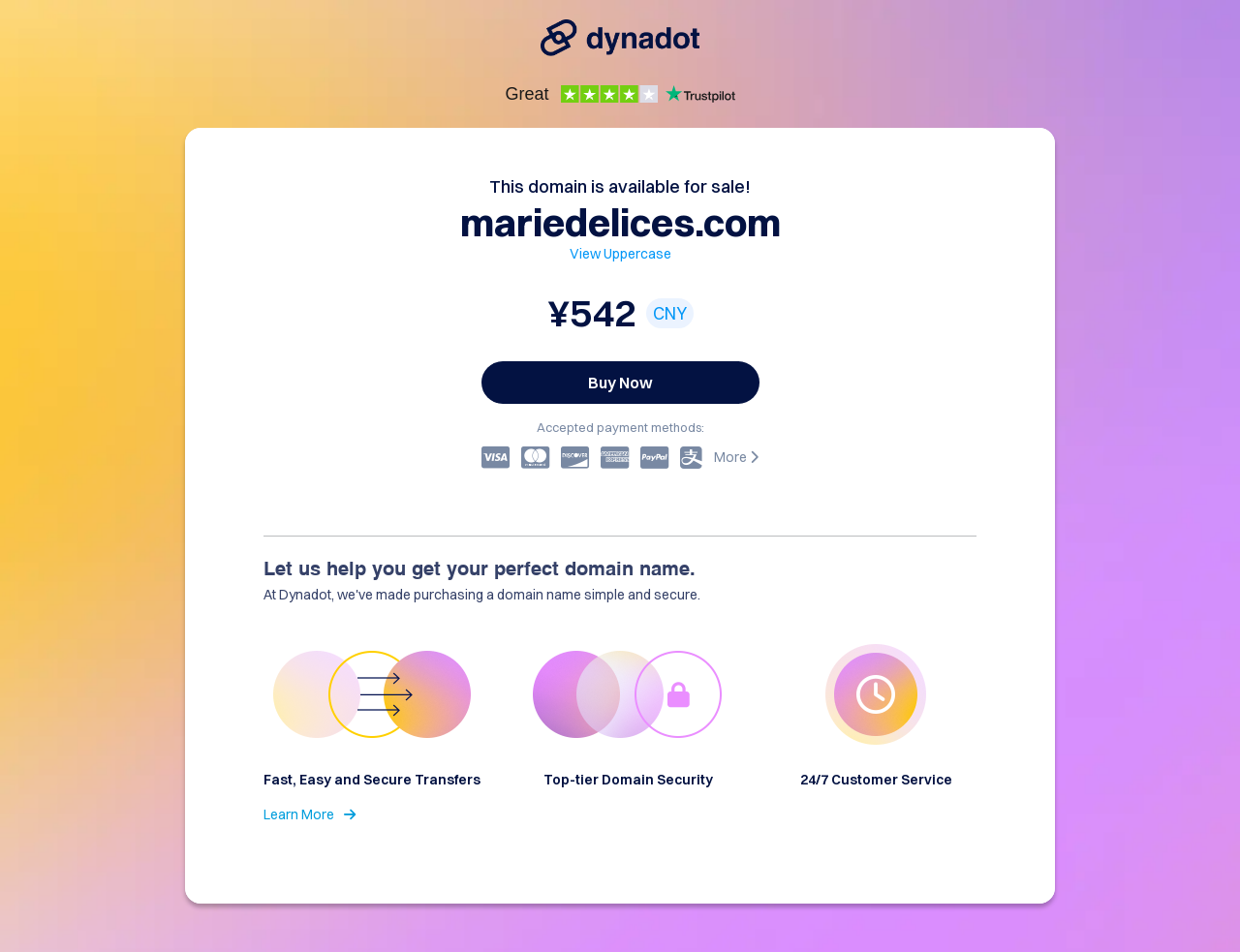Extract the bounding box for the UI element that matches this description: "More".

[0.576, 0.47, 0.612, 0.491]